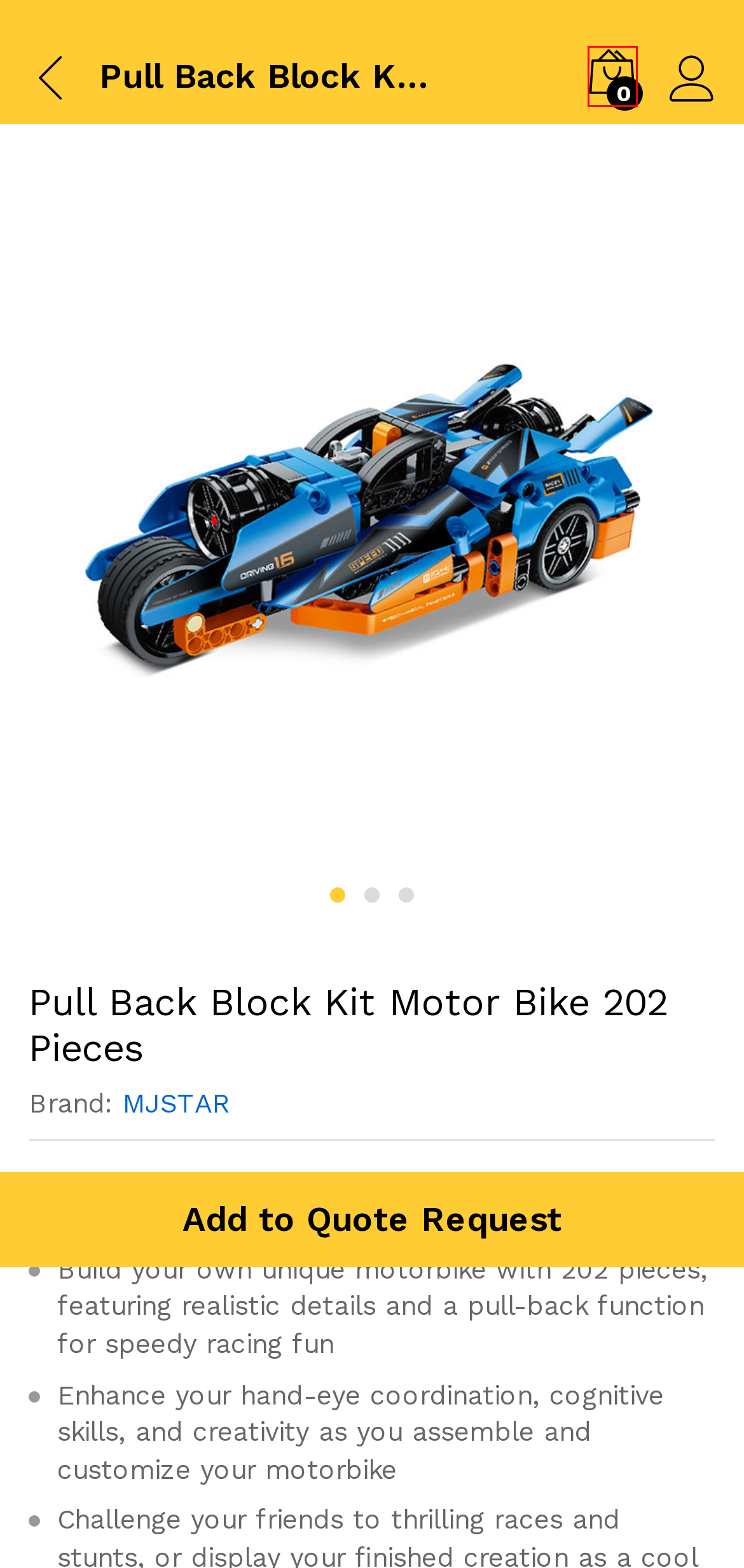You have a screenshot of a webpage with a red bounding box highlighting a UI element. Your task is to select the best webpage description that corresponds to the new webpage after clicking the element. Here are the descriptions:
A. Pull Back Block Kit Super Car 422 Pieces - Tradeopia Corp.
B. Block Kit Military Swat Vehicles 2in1 -391 Pieces - Tradeopia Corp.
C. DIY Miniature House - Tradeopia Corp.
D. Sports & Fitness - Tradeopia Corp.
E. Pull Back Block Kit Super Car 1 - 457 Pieces - Tradeopia Corp.
F. Tradeopia Corp - Tradeopia Corp.
G. New Collection 2024 - Tradeopia Corp.
H. Cart - Tradeopia Corp.

H